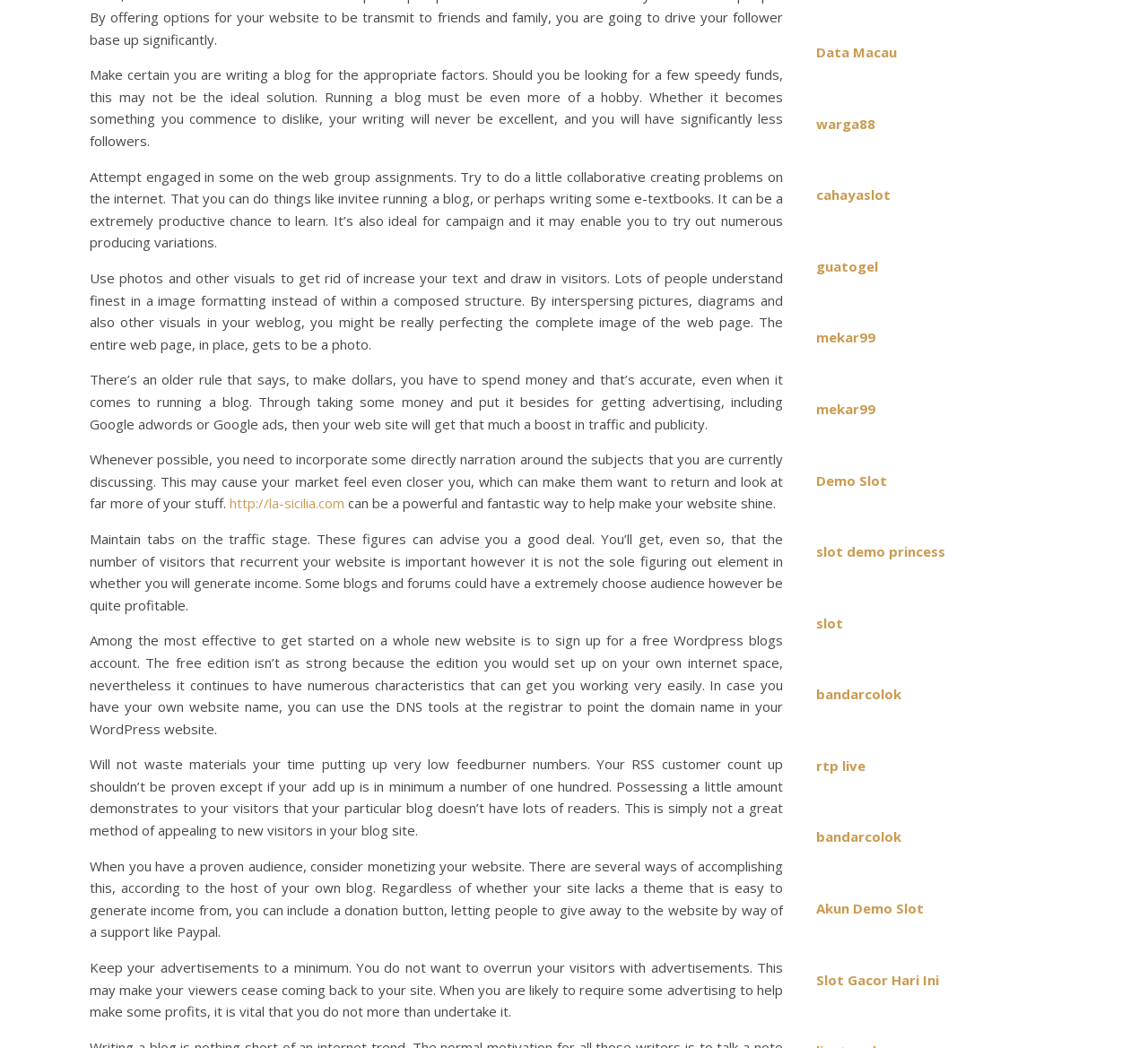Give a concise answer using only one word or phrase for this question:
What is the purpose of using photos in a blog?

to attract visitors